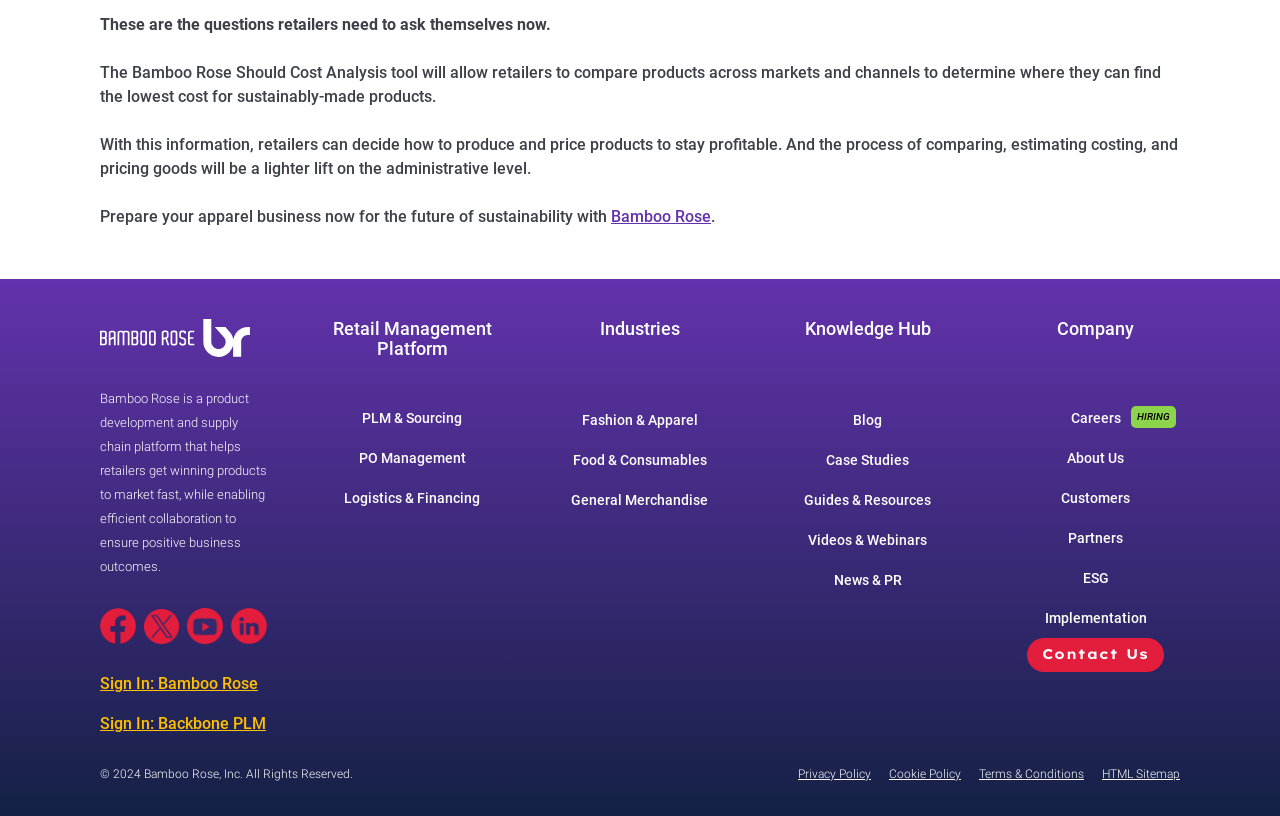Please find the bounding box coordinates for the clickable element needed to perform this instruction: "Learn about Bamboo Rose".

[0.477, 0.253, 0.555, 0.277]